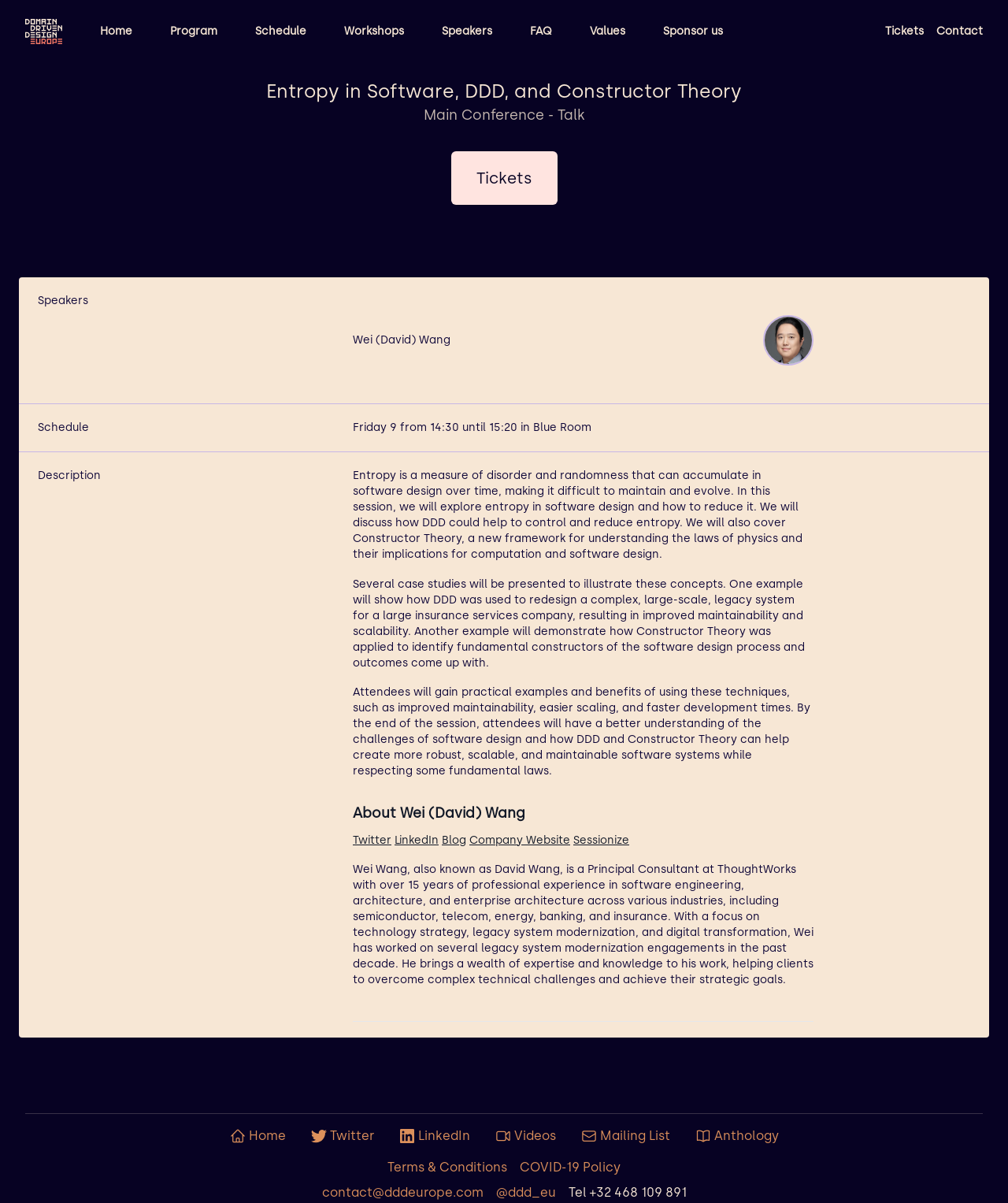Identify and provide the title of the webpage.

Entropy in Software, DDD, and Constructor Theory